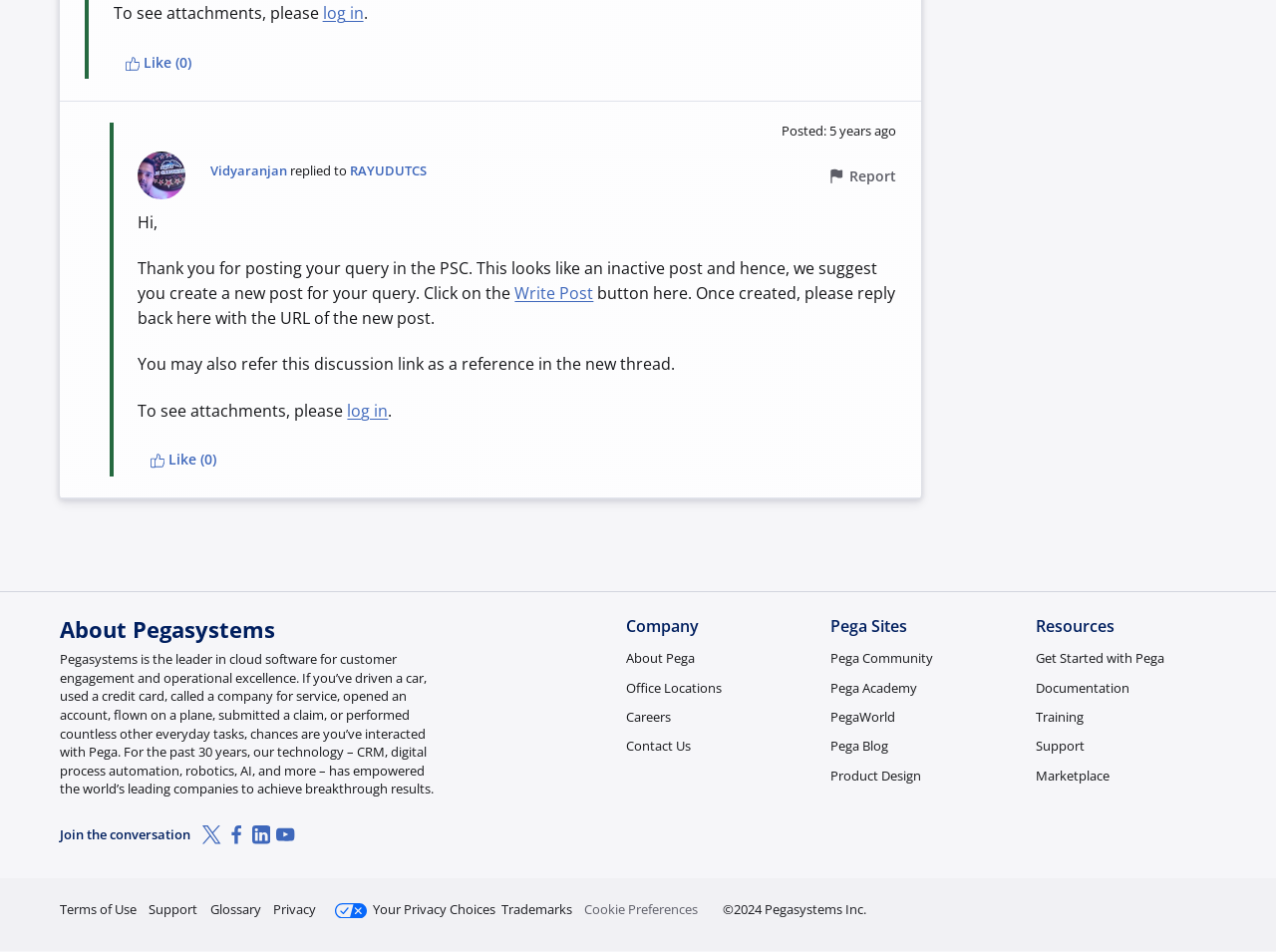Provide a one-word or short-phrase response to the question:
What is the purpose of the 'Write Post' button?

To create a new post